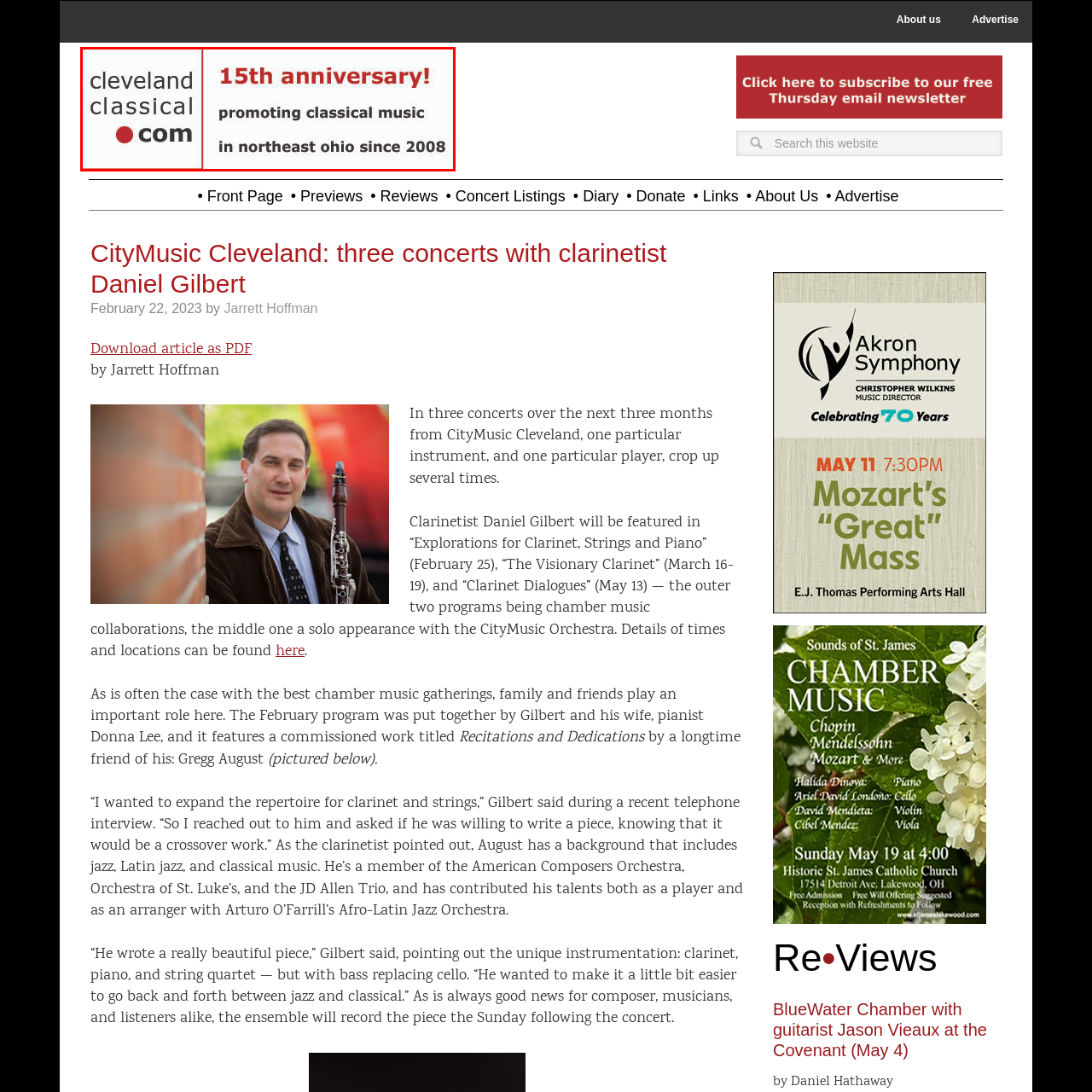Pay attention to the image highlighted by the red border, What is the anniversary being celebrated? Please give a one-word or short phrase answer.

15th